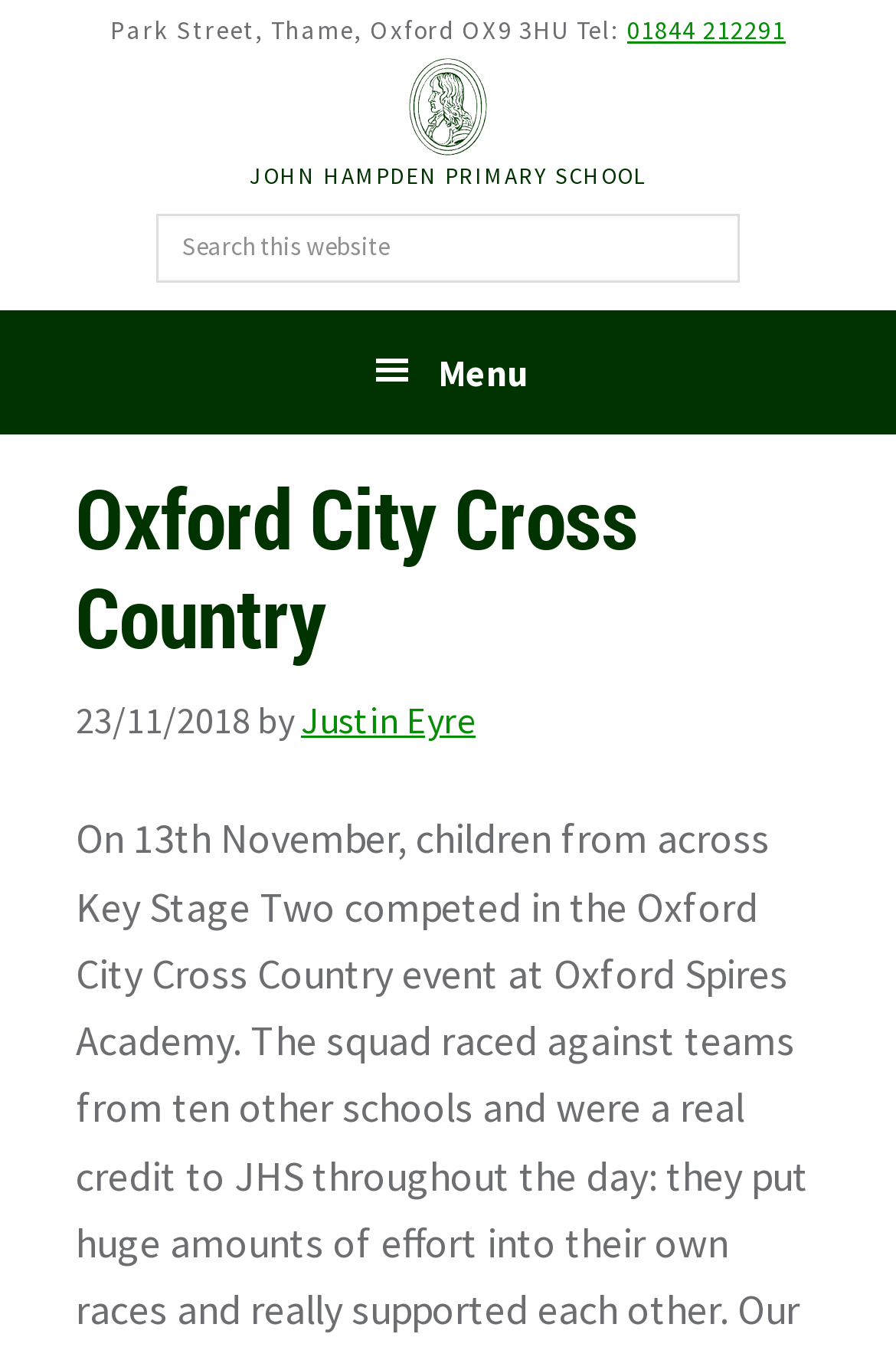What is the address of Oxford City Cross Country?
Based on the image, answer the question with a single word or brief phrase.

Park Street, Thame, Oxford OX9 3HU